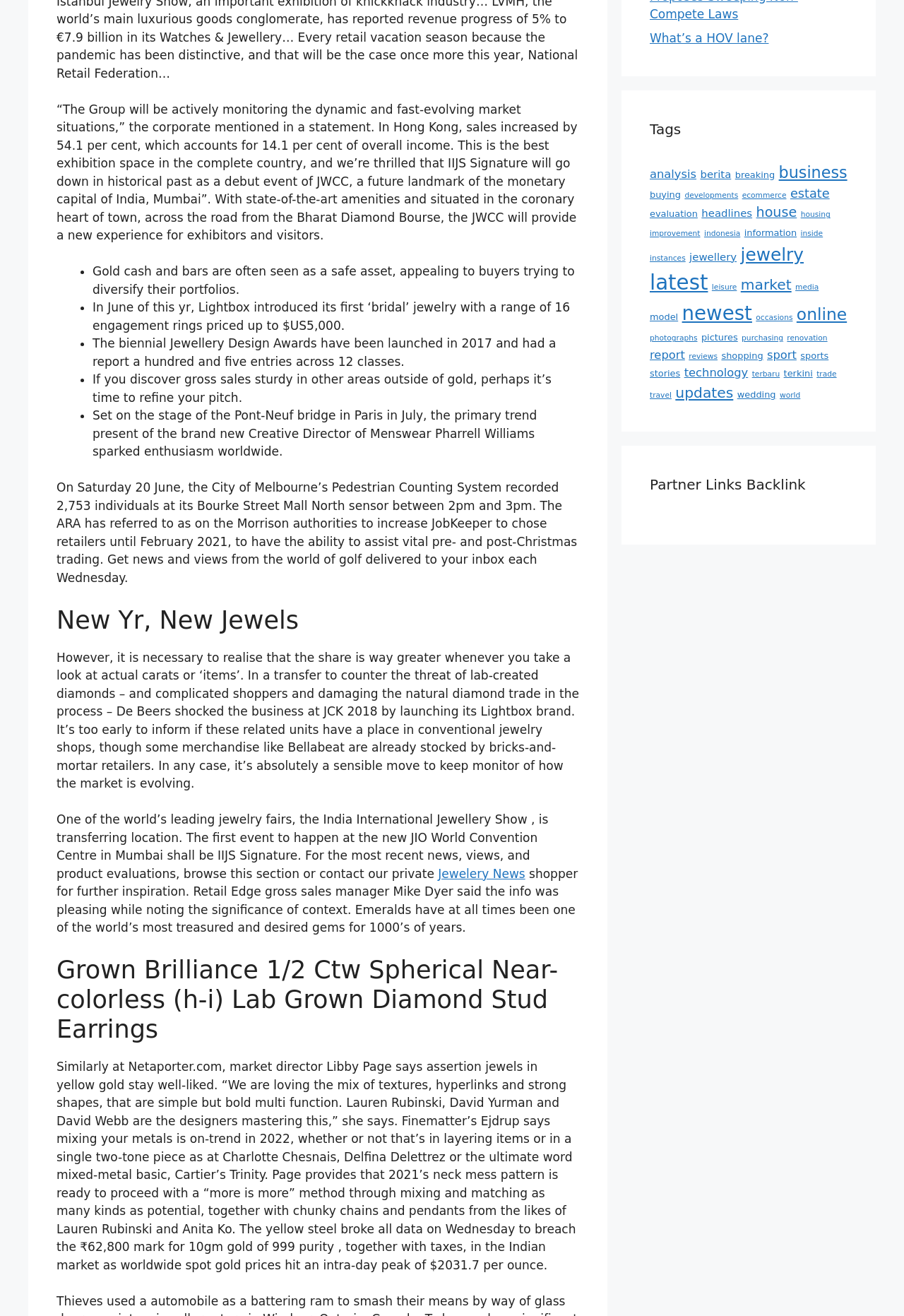Identify the bounding box coordinates of the HTML element based on this description: "latest".

[0.719, 0.206, 0.783, 0.224]